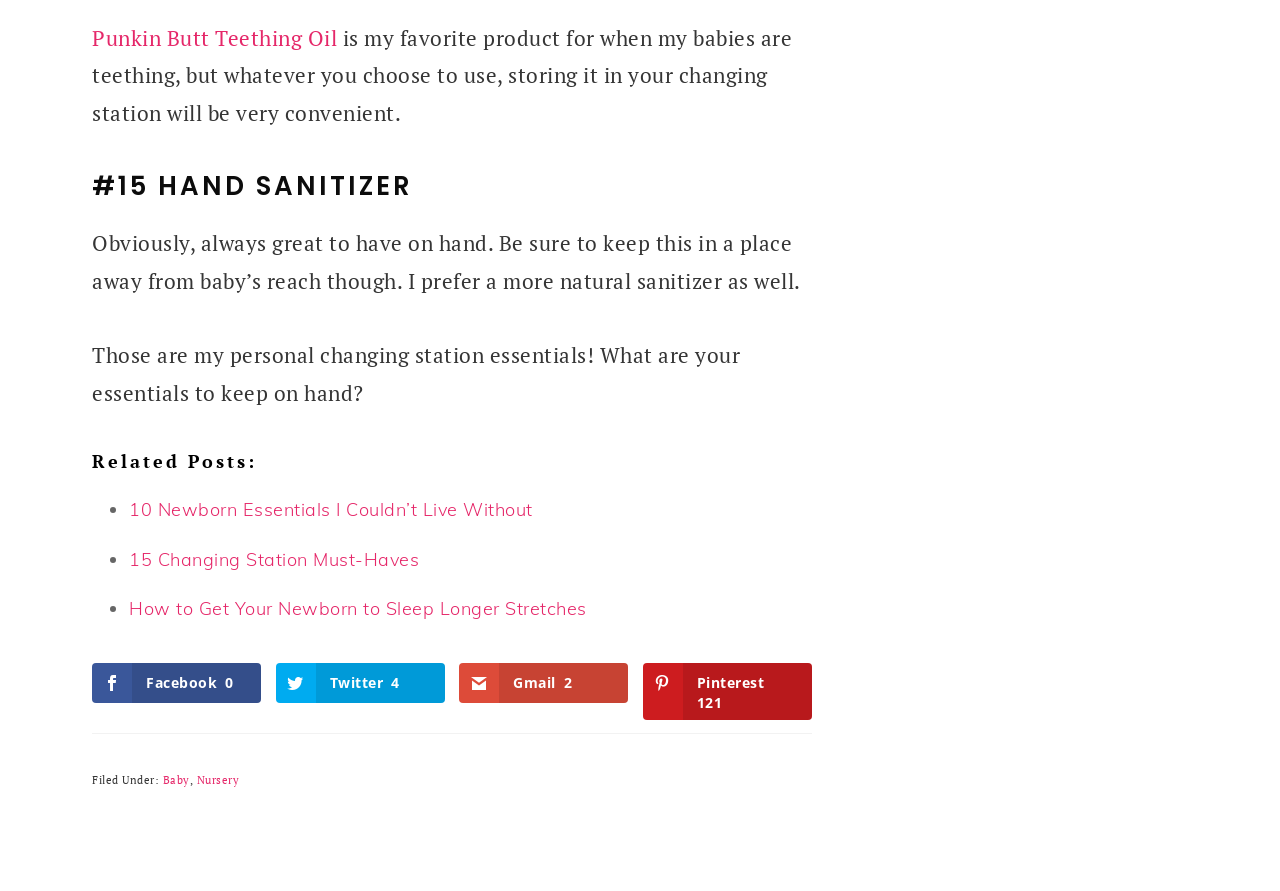Look at the image and write a detailed answer to the question: 
What is the category of the article?

The webpage has a footer section that lists categories, which includes 'Baby' and 'Nursery', indicating that the article falls under these categories.